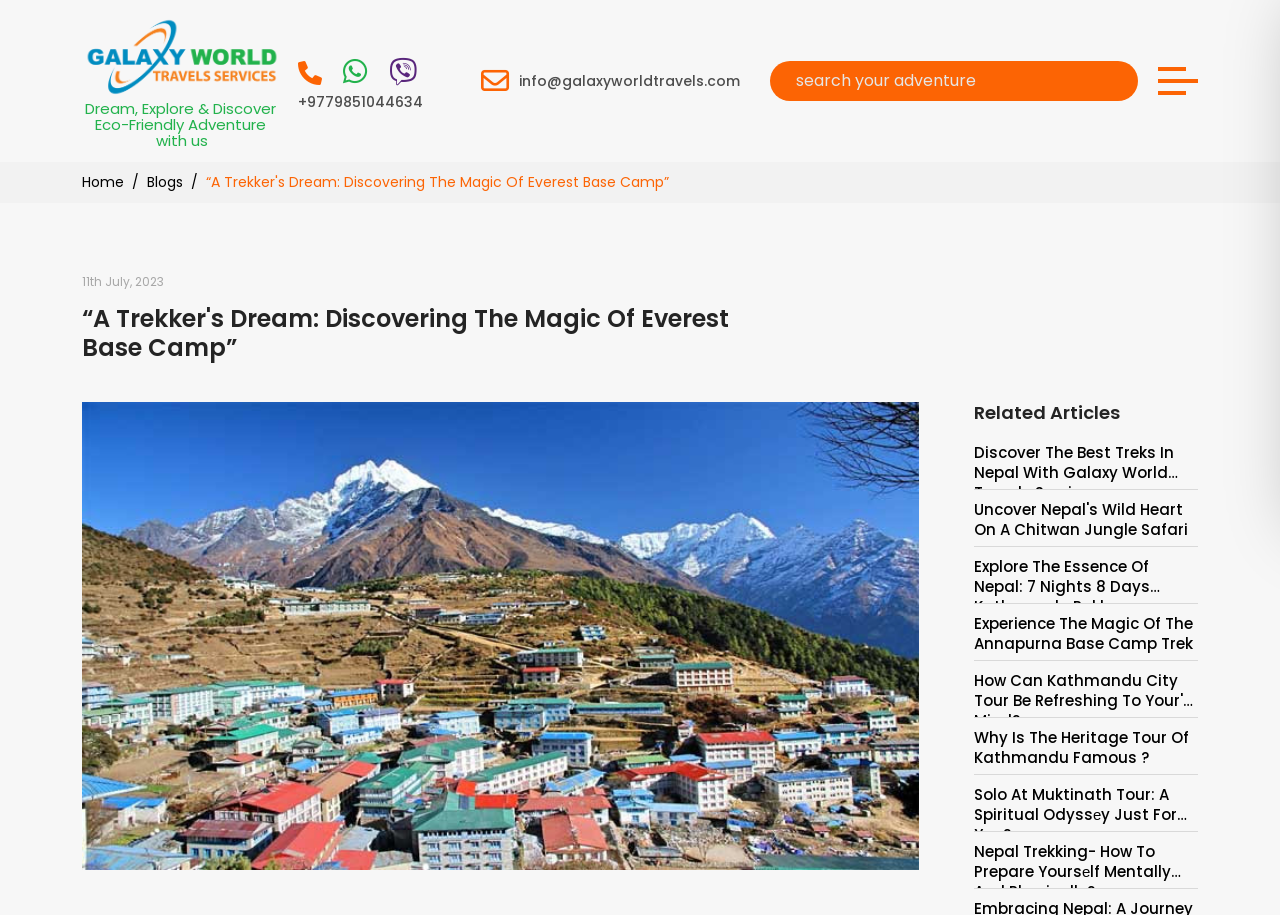Identify the bounding box coordinates of the section to be clicked to complete the task described by the following instruction: "read related article about Everest Base Camp". The coordinates should be four float numbers between 0 and 1, formatted as [left, top, right, bottom].

[0.761, 0.484, 0.936, 0.535]